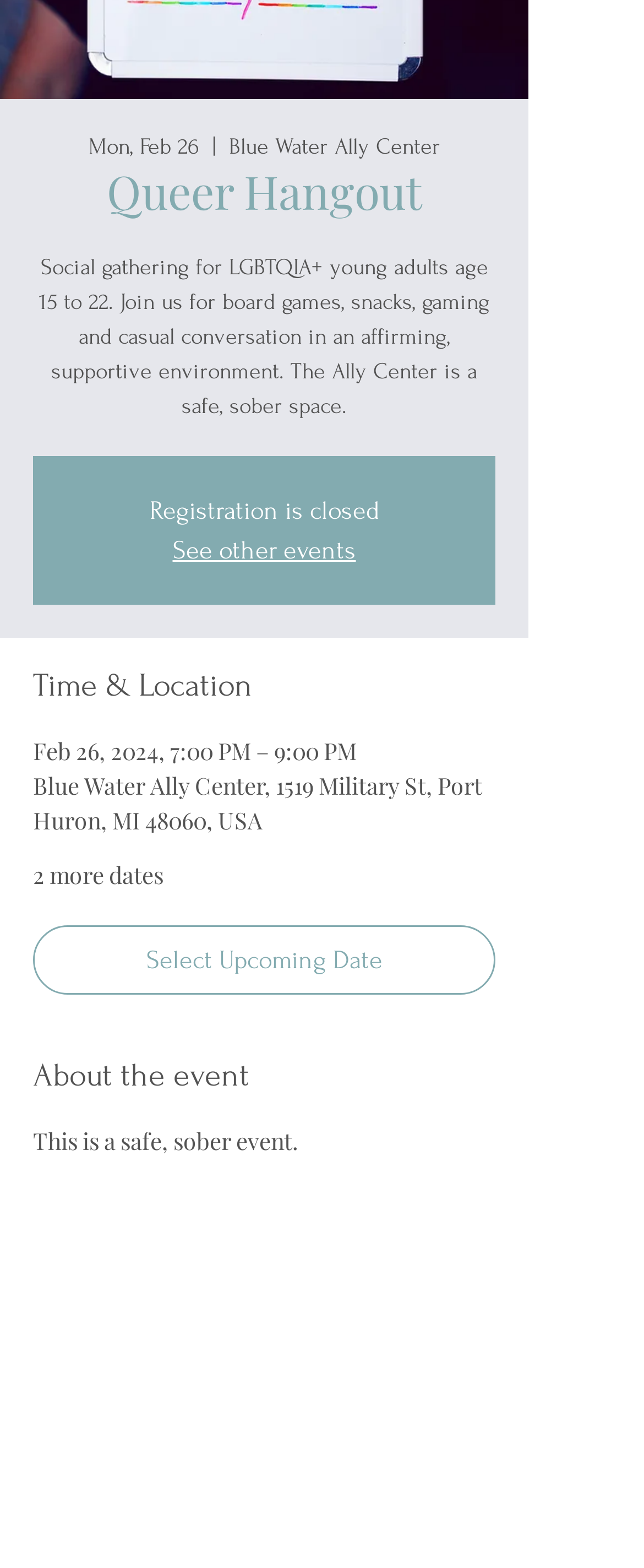Please provide a comprehensive answer to the question below using the information from the image: What is the location of the event?

The location of the event is 'Blue Water Ally Center' which is mentioned in the static text element that provides the address as 'Blue Water Ally Center, 1519 Military St, Port Huron, MI 48060, USA'.